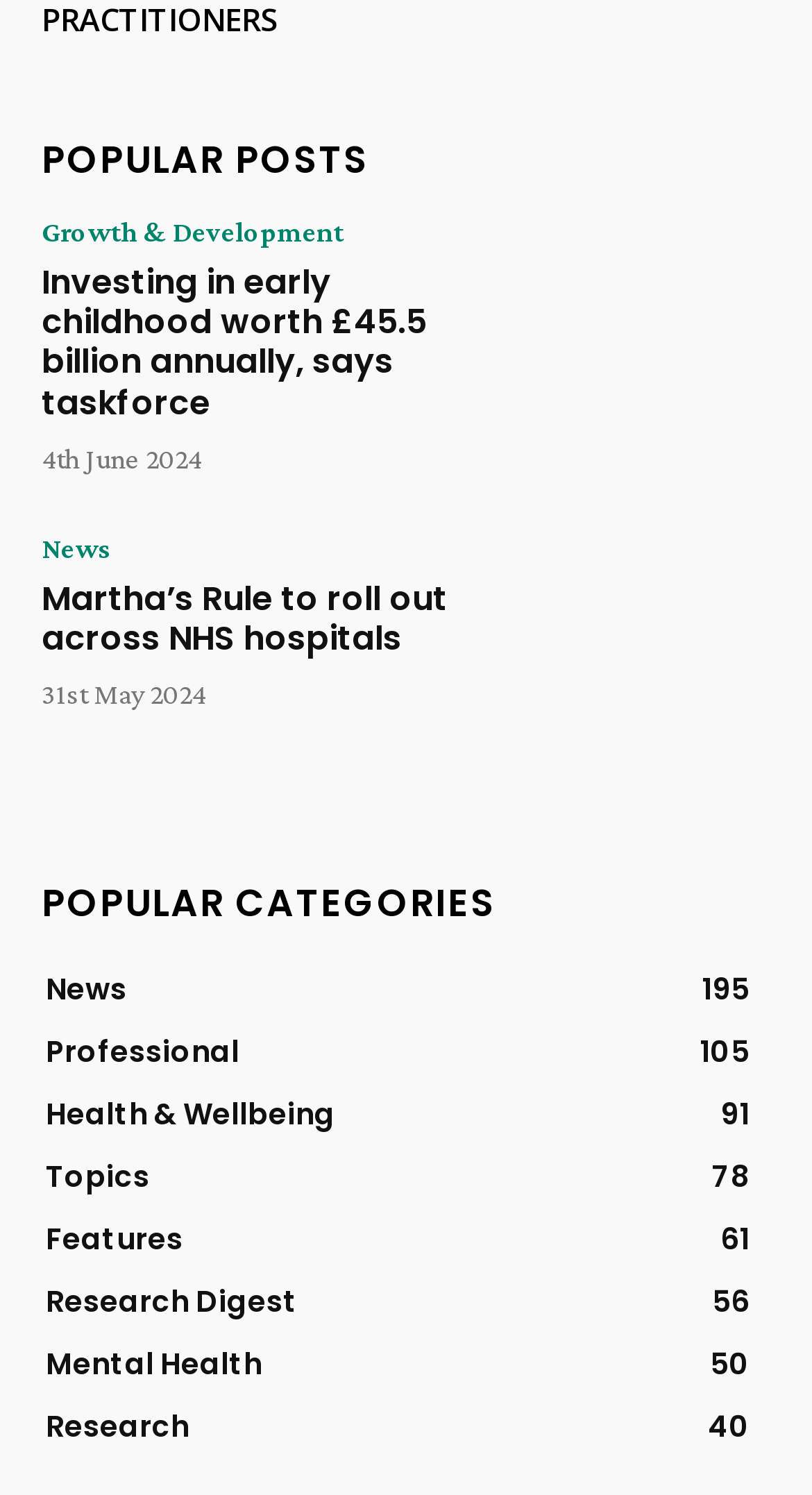Identify the bounding box coordinates of the part that should be clicked to carry out this instruction: "read news about investing in early childhood".

[0.59, 0.145, 0.949, 0.301]